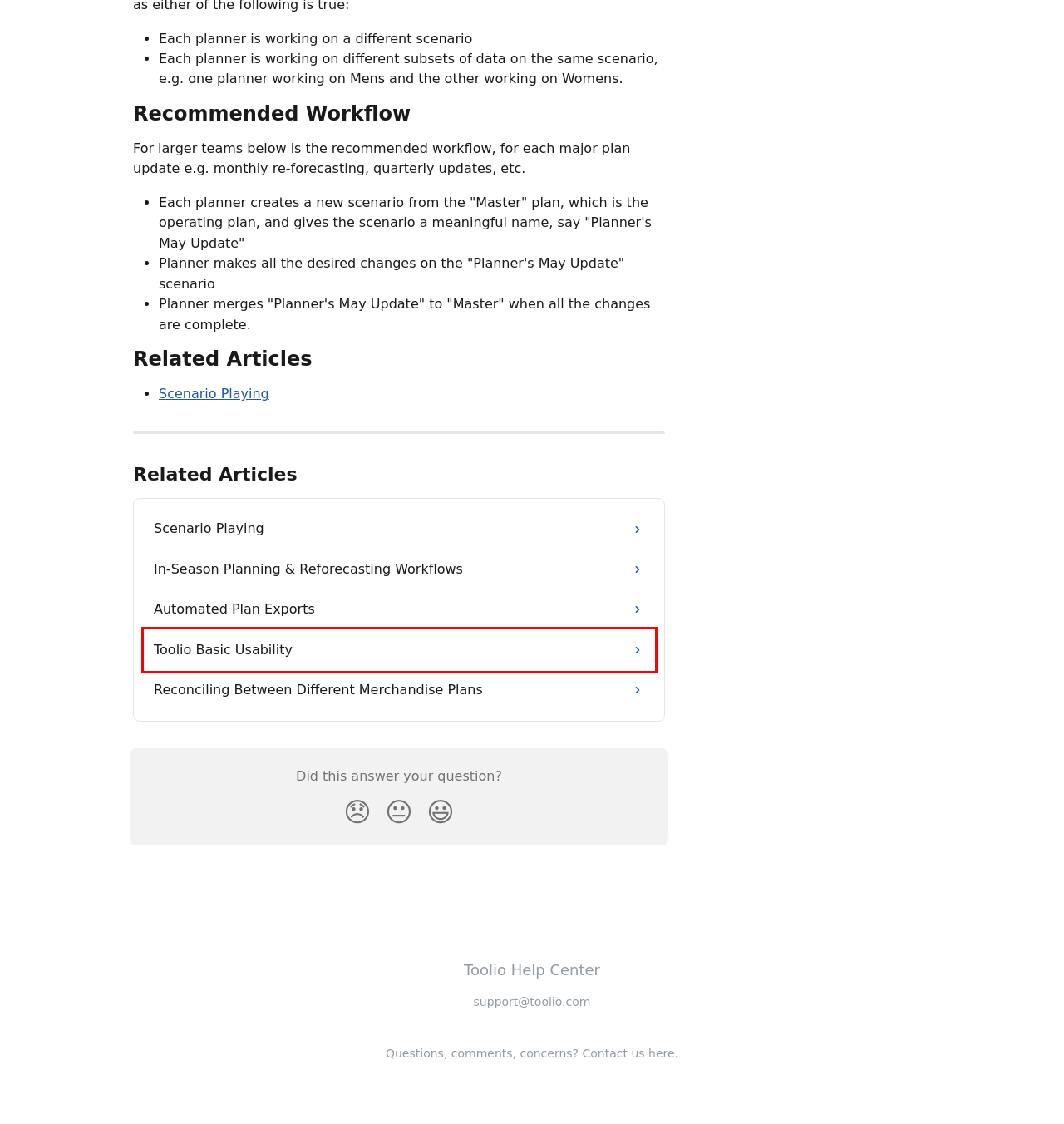You have a screenshot of a webpage with a red bounding box around an element. Select the webpage description that best matches the new webpage after clicking the element within the red bounding box. Here are the descriptions:
A. Merchandise Planning  | Toolio Help Center
B. In-Season Planning & Reforecasting Workflows | Toolio Help Center
C. FAQ | Toolio Help Center
D. Reconciling Between Different Merchandise Plans | Toolio Help Center
E. Scenario Playing | Toolio Help Center
F. Automated Plan Exports | Toolio Help Center
G. Toolio Basic Usability | Toolio Help Center
H. Accessing Customer Support | Toolio Help Center

G